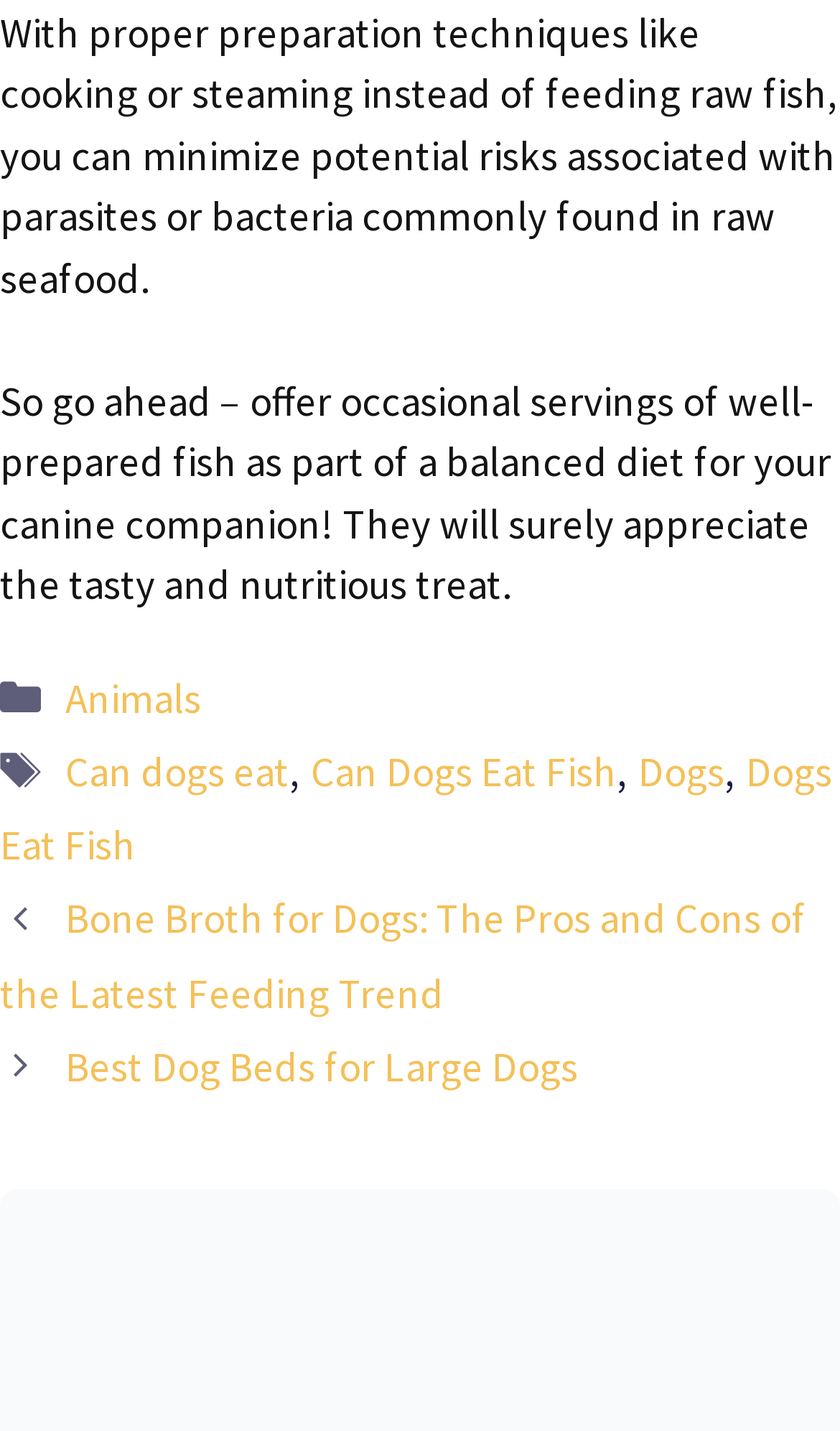What is the title of the first post? Analyze the screenshot and reply with just one word or a short phrase.

Bone Broth for Dogs